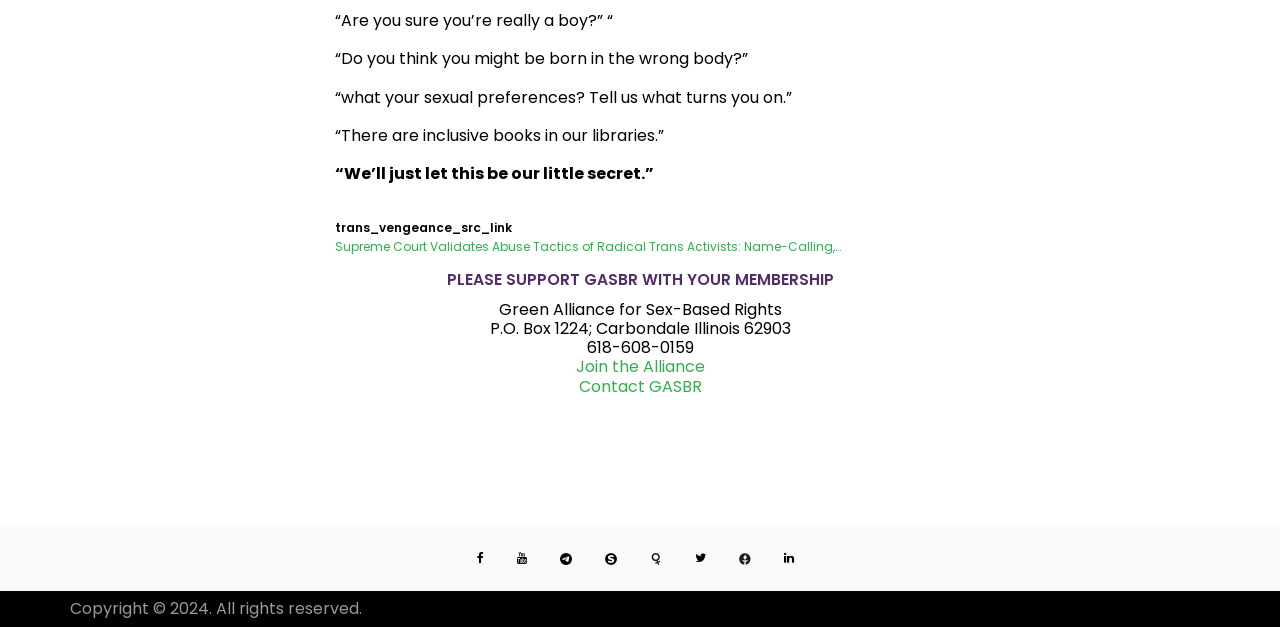What is the purpose of the webpage?
Please craft a detailed and exhaustive response to the question.

The purpose of the webpage can be inferred from the heading element with the text 'PLEASE SUPPORT GASBR WITH YOUR MEMBERSHIP' located at coordinates [0.262, 0.432, 0.738, 0.462], which suggests that the webpage is intended to encourage users to support the organization.